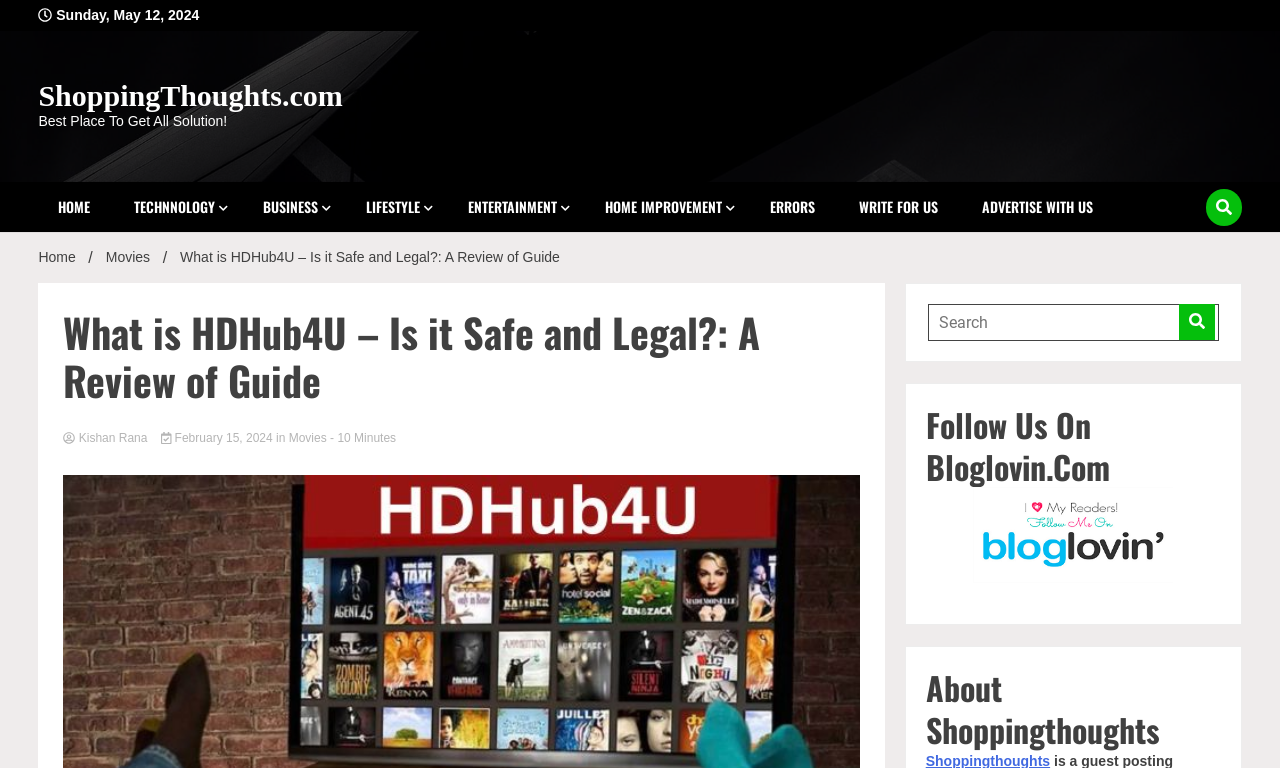What is the purpose of the textbox in the top-right corner?
Respond to the question with a single word or phrase according to the image.

Search